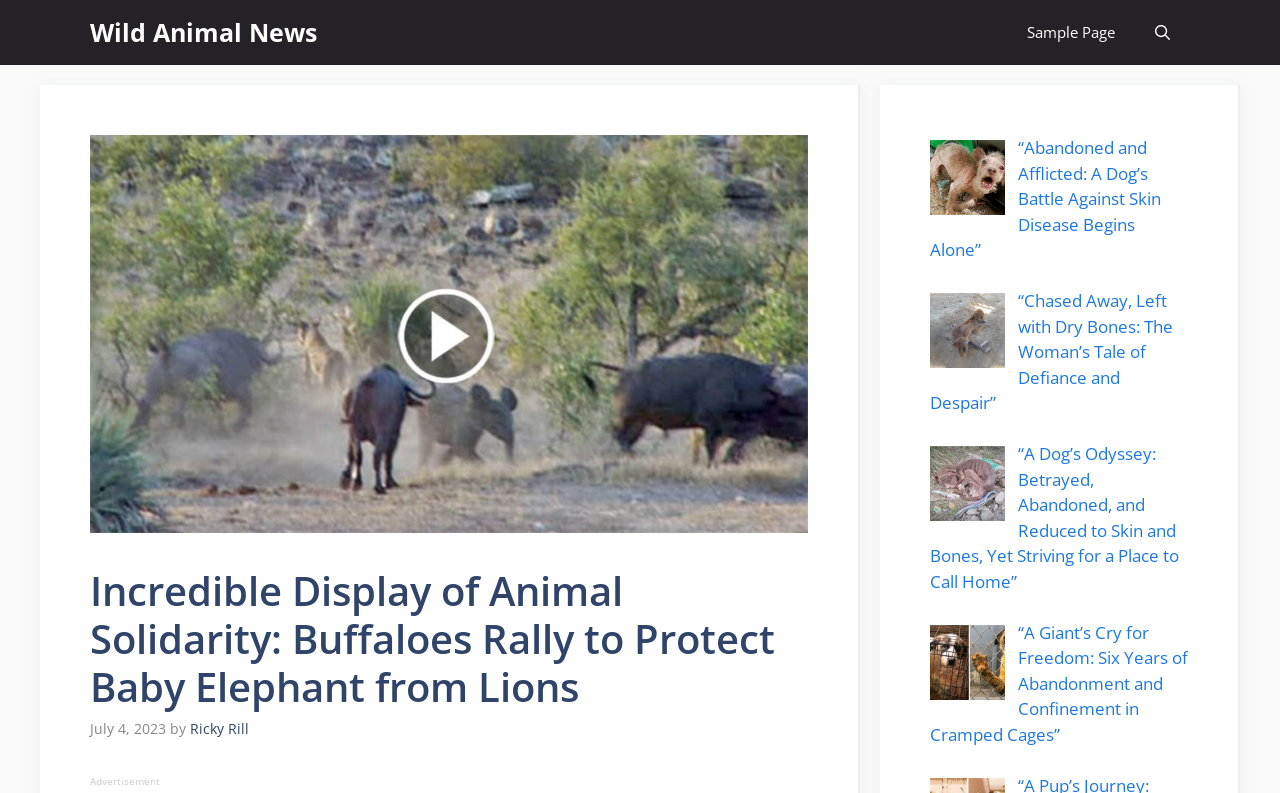Provide the bounding box coordinates of the HTML element this sentence describes: "Artificial Turf Supplier". The bounding box coordinates consist of four float numbers between 0 and 1, i.e., [left, top, right, bottom].

None